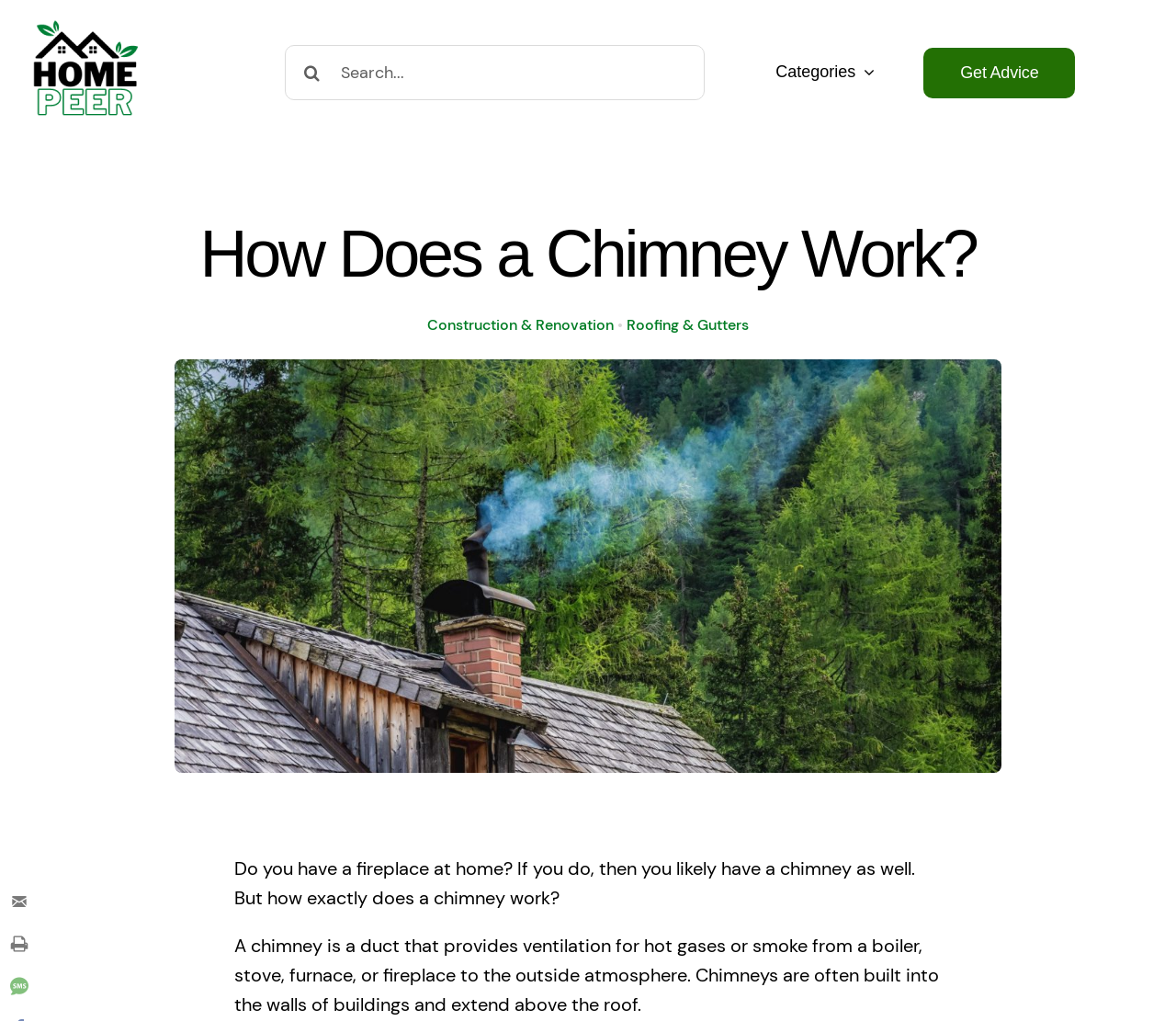What is the purpose of a chimney?
Using the image as a reference, give an elaborate response to the question.

According to the webpage, a chimney is a duct that provides ventilation for hot gases or smoke from a boiler, stove, furnace, or fireplace to the outside atmosphere.